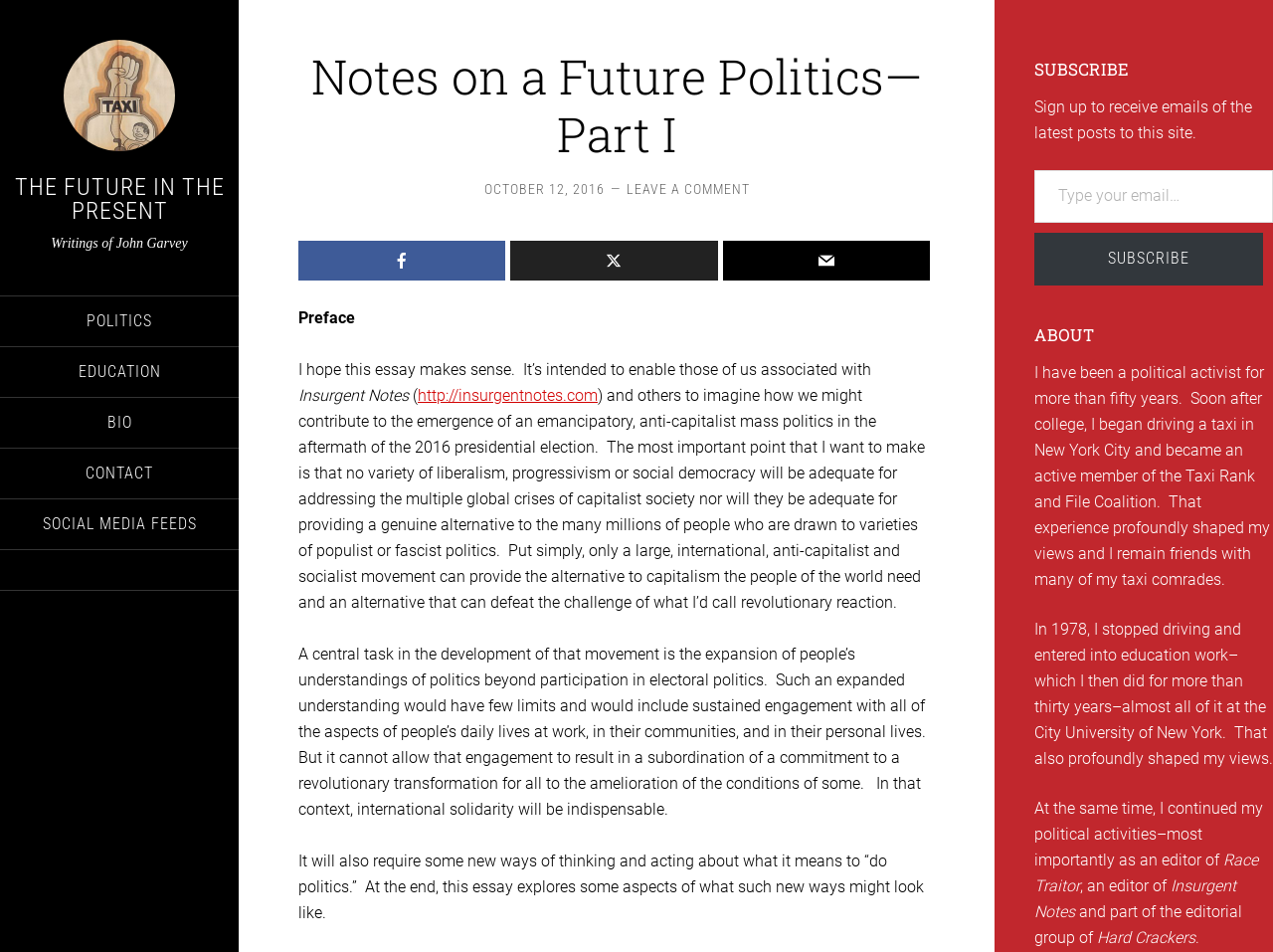What is the purpose of the essay? Look at the image and give a one-word or short phrase answer.

To imagine a future politics